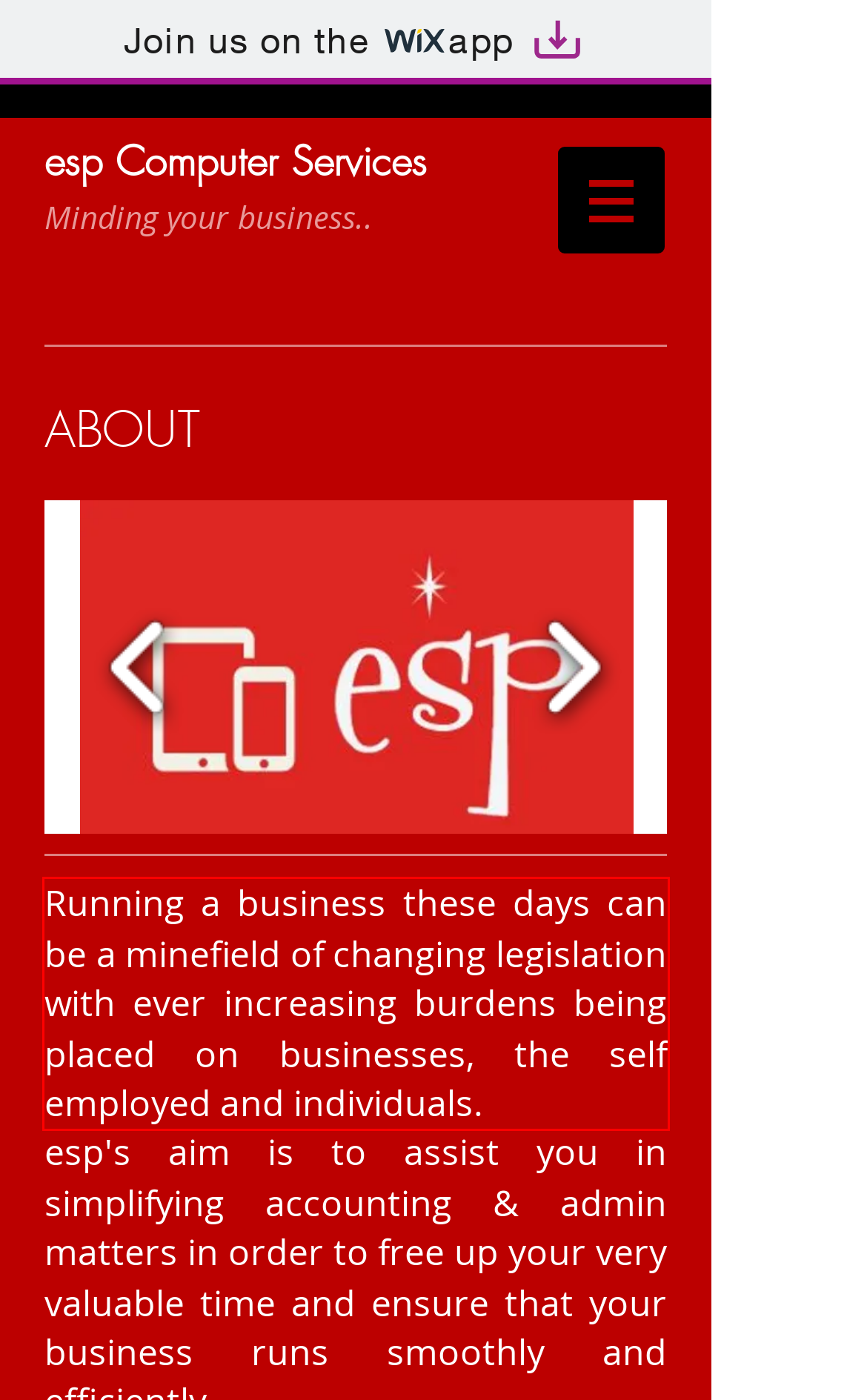Using OCR, extract the text content found within the red bounding box in the given webpage screenshot.

Running a business these days can be a minefield of changing legislation with ever increasing burdens being placed on businesses, the self employed and individuals.